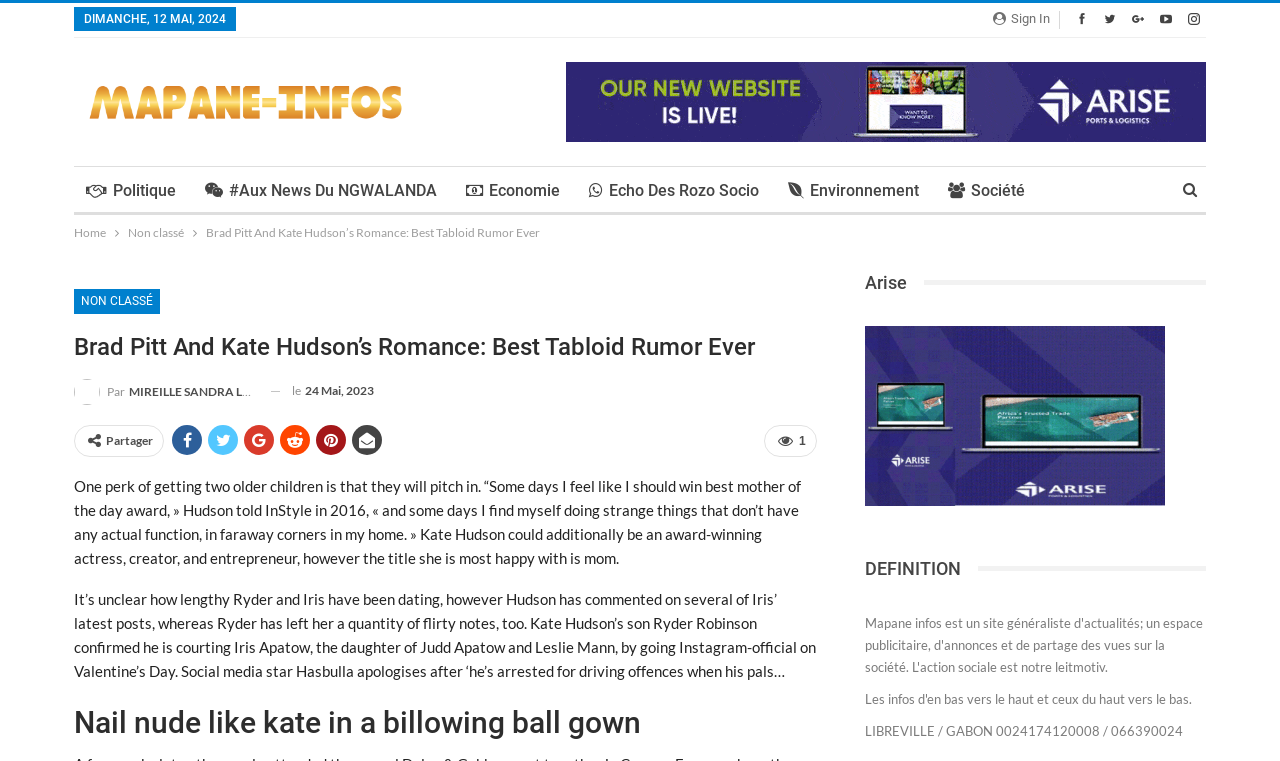Please find the bounding box coordinates of the clickable region needed to complete the following instruction: "Click on the 'Sign In' link". The bounding box coordinates must consist of four float numbers between 0 and 1, i.e., [left, top, right, bottom].

[0.788, 0.014, 0.82, 0.034]